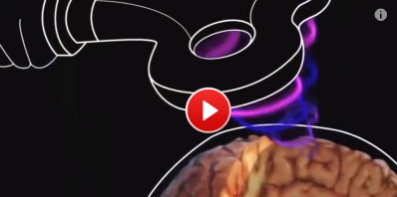Explain the image in a detailed and descriptive way.

This captivating image represents the concept of "Mind Control ⇝ Your Thoughts Are Not Your Own," featuring a visually striking illustration of a brain. Central to the image is a stylized, hand-drawn device that appears to be interacting with the brain, emitting swirls of ethereal energy in shades of purple. This imagery suggests a connection between external influences and mental processes, resonating with themes of manipulation and control over one's thoughts. A prominent play button in the foreground indicates that this image is a preview for a video, inviting viewers to explore deeper insights into how thoughts might be shaped by unseen forces. The overall design effectively captures the intrigue surrounding the intersection of consciousness, psychology, and the enigmatic nature of the human mind.